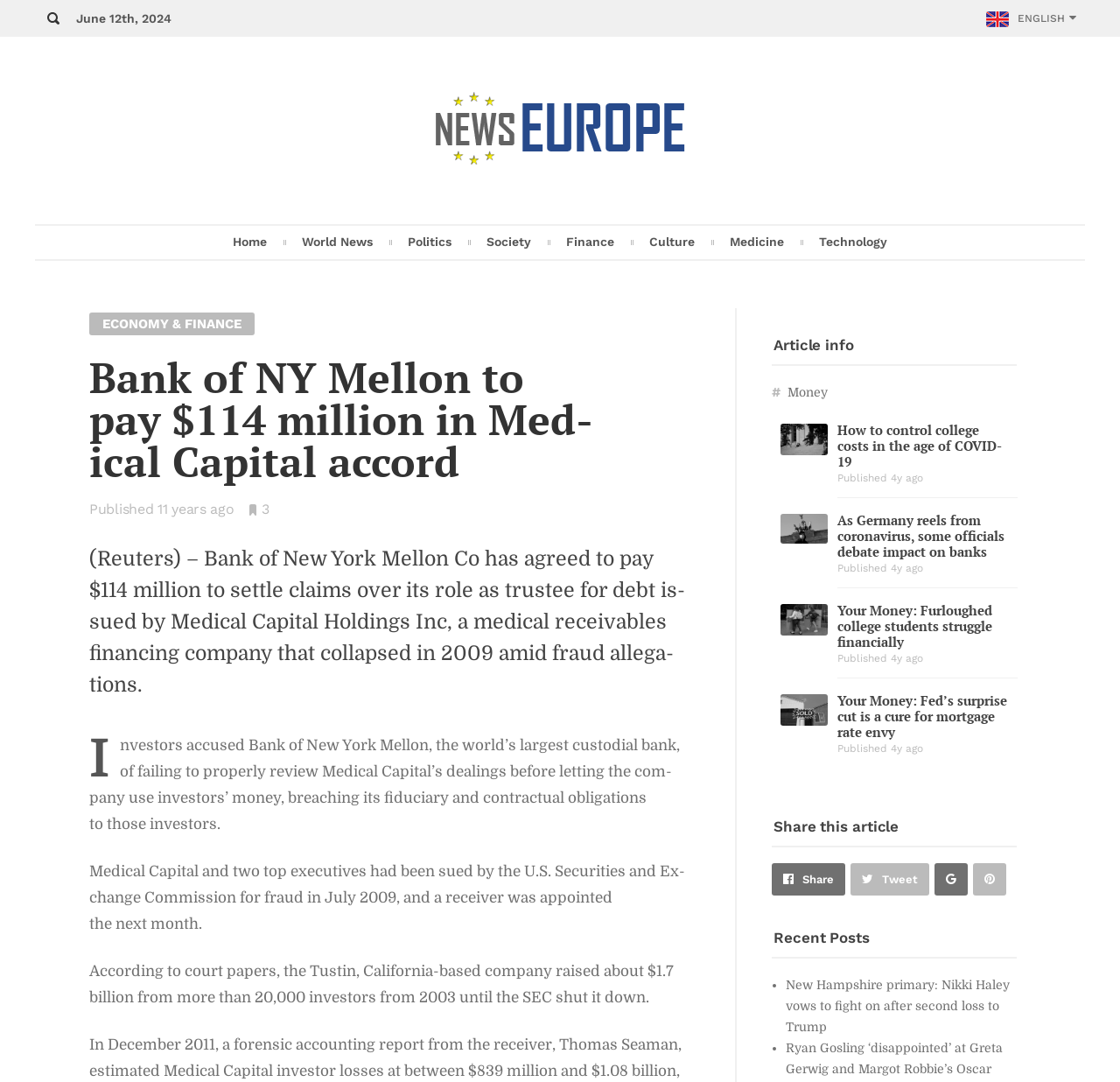Please determine the bounding box coordinates of the element to click in order to execute the following instruction: "Search for news". The coordinates should be four float numbers between 0 and 1, specified as [left, top, right, bottom].

[0.266, 0.135, 0.734, 0.176]